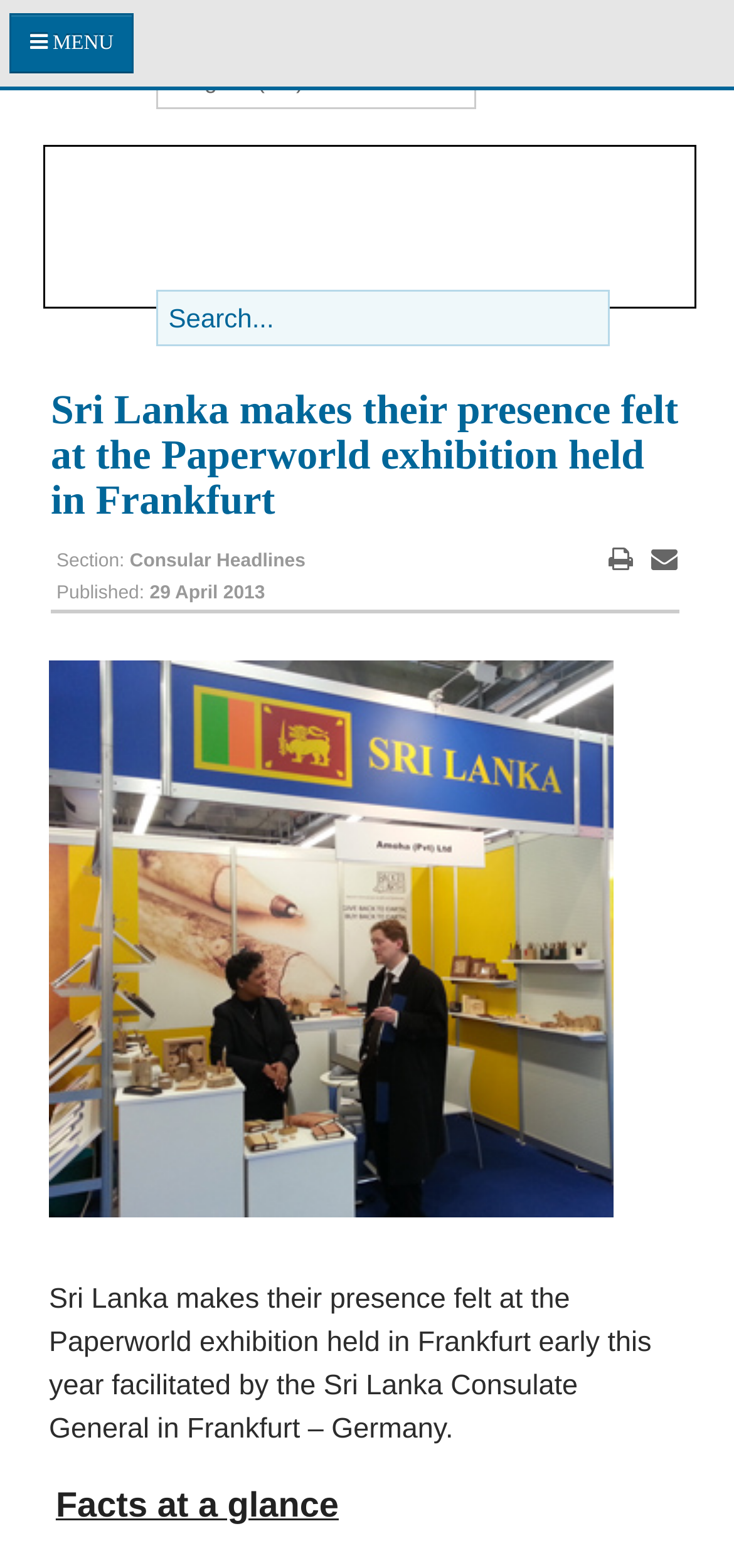Kindly determine the bounding box coordinates for the clickable area to achieve the given instruction: "print the page".

[0.825, 0.346, 0.866, 0.365]